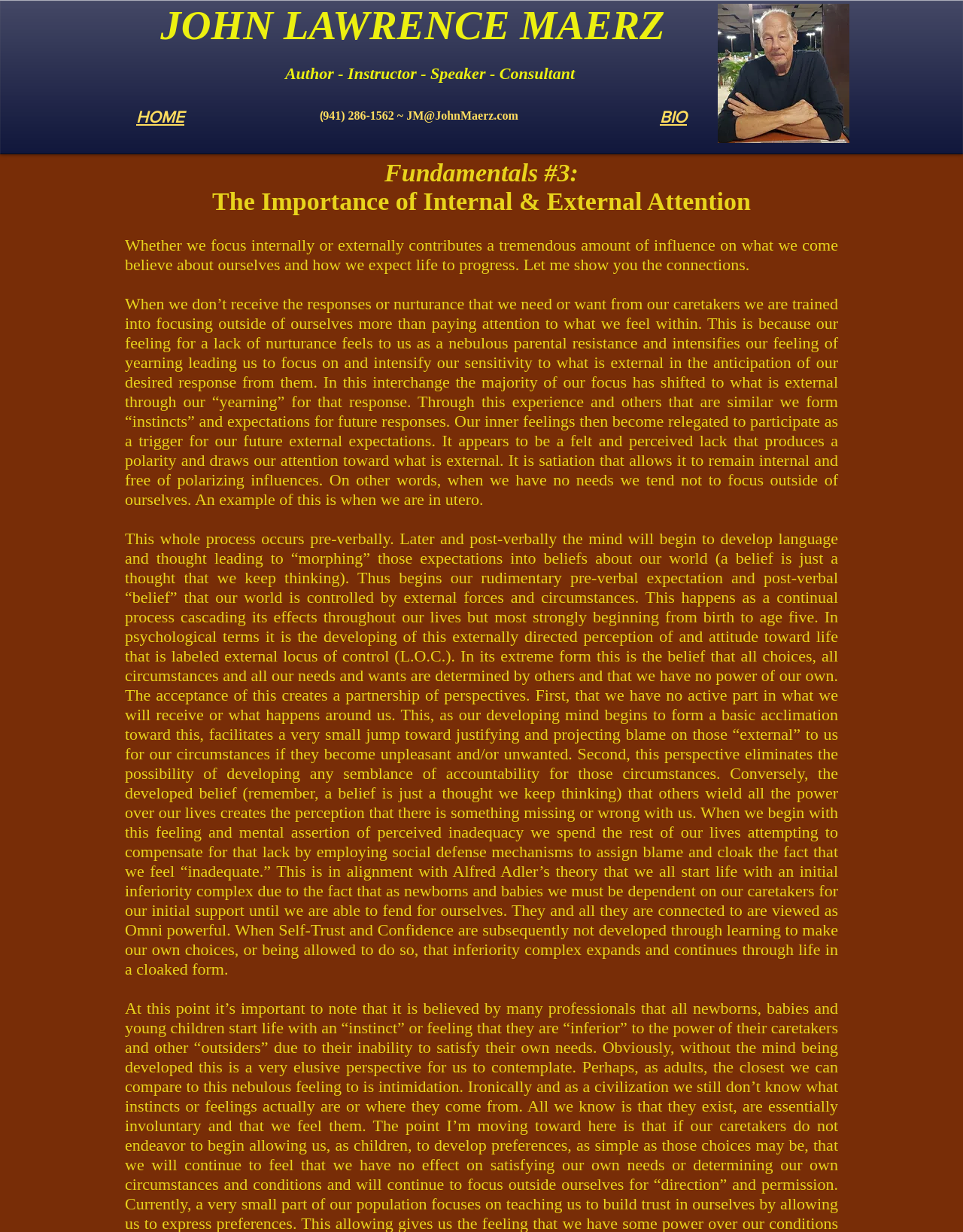Give a one-word or one-phrase response to the question:
What is the email address provided?

JM@JohnMaerz.com